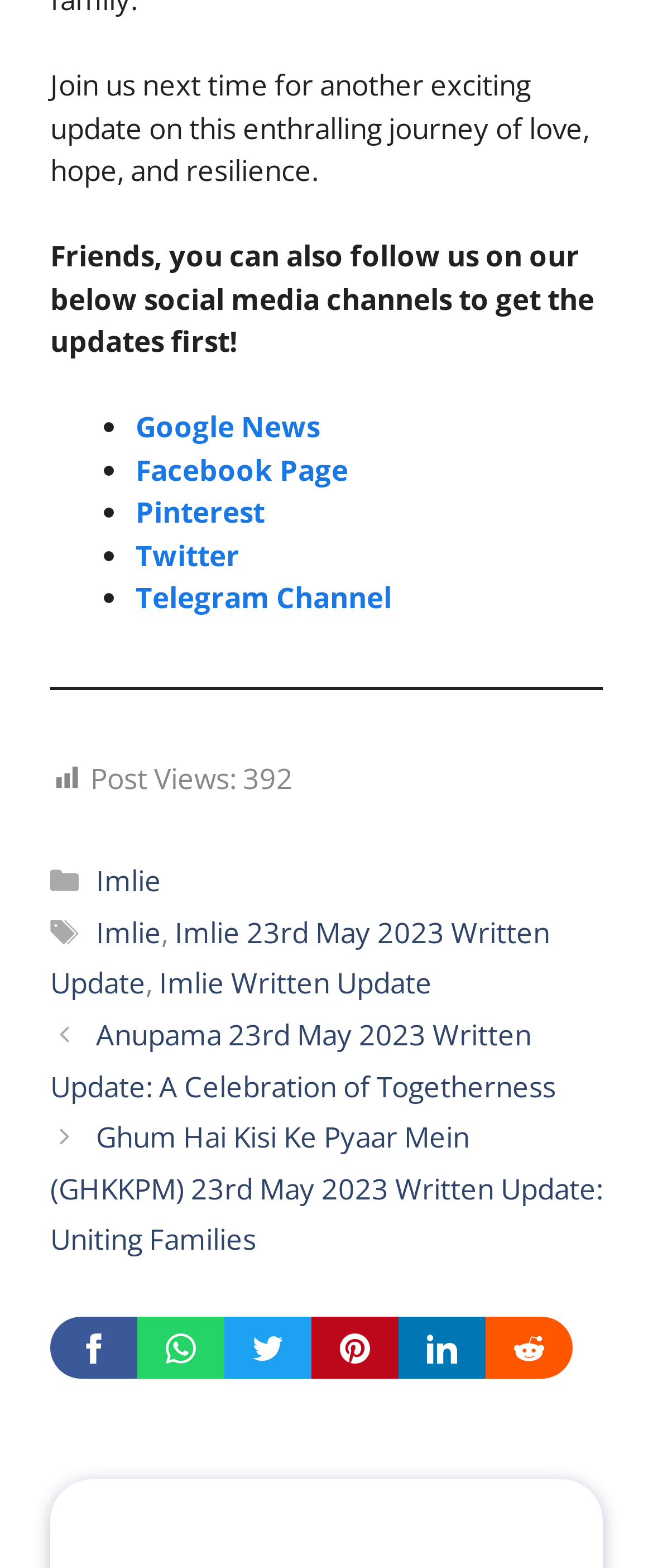Given the element description, predict the bounding box coordinates in the format (top-left x, top-left y, bottom-right x, bottom-right y), using floating point numbers between 0 and 1: Imlie

[0.147, 0.582, 0.247, 0.607]